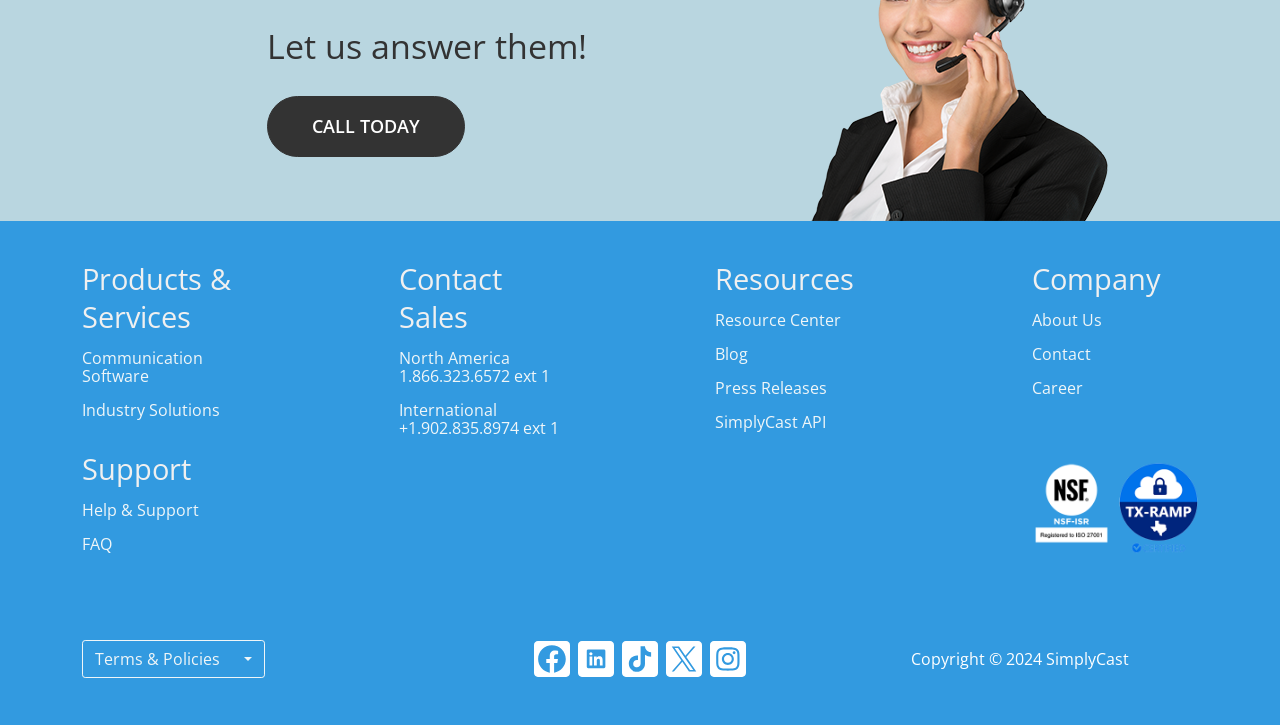Please provide a short answer using a single word or phrase for the question:
What is the company's phone number for North America?

1.866.323.6572 ext 1